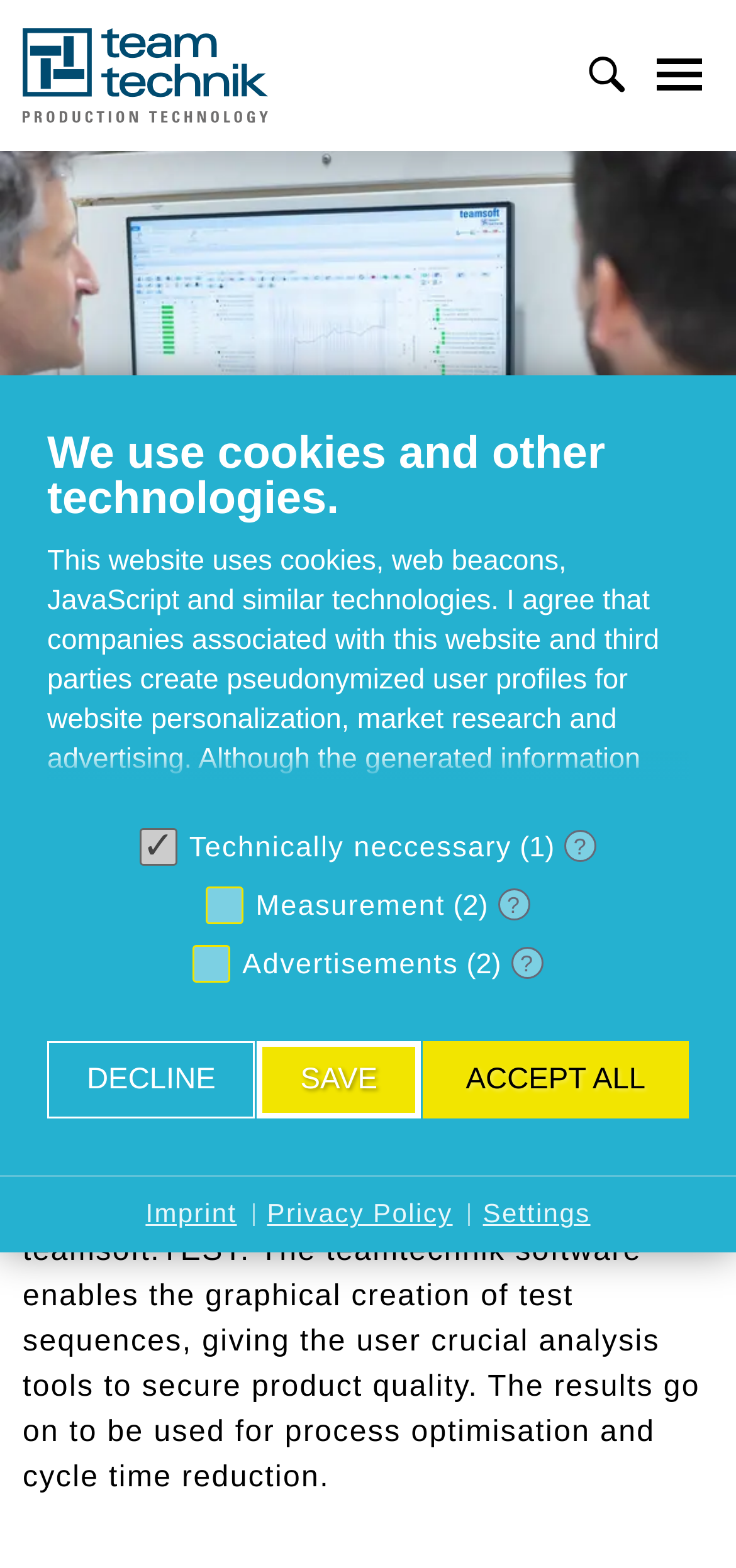Provide the bounding box coordinates of the area you need to click to execute the following instruction: "Click the Home button".

[0.031, 0.018, 0.364, 0.079]